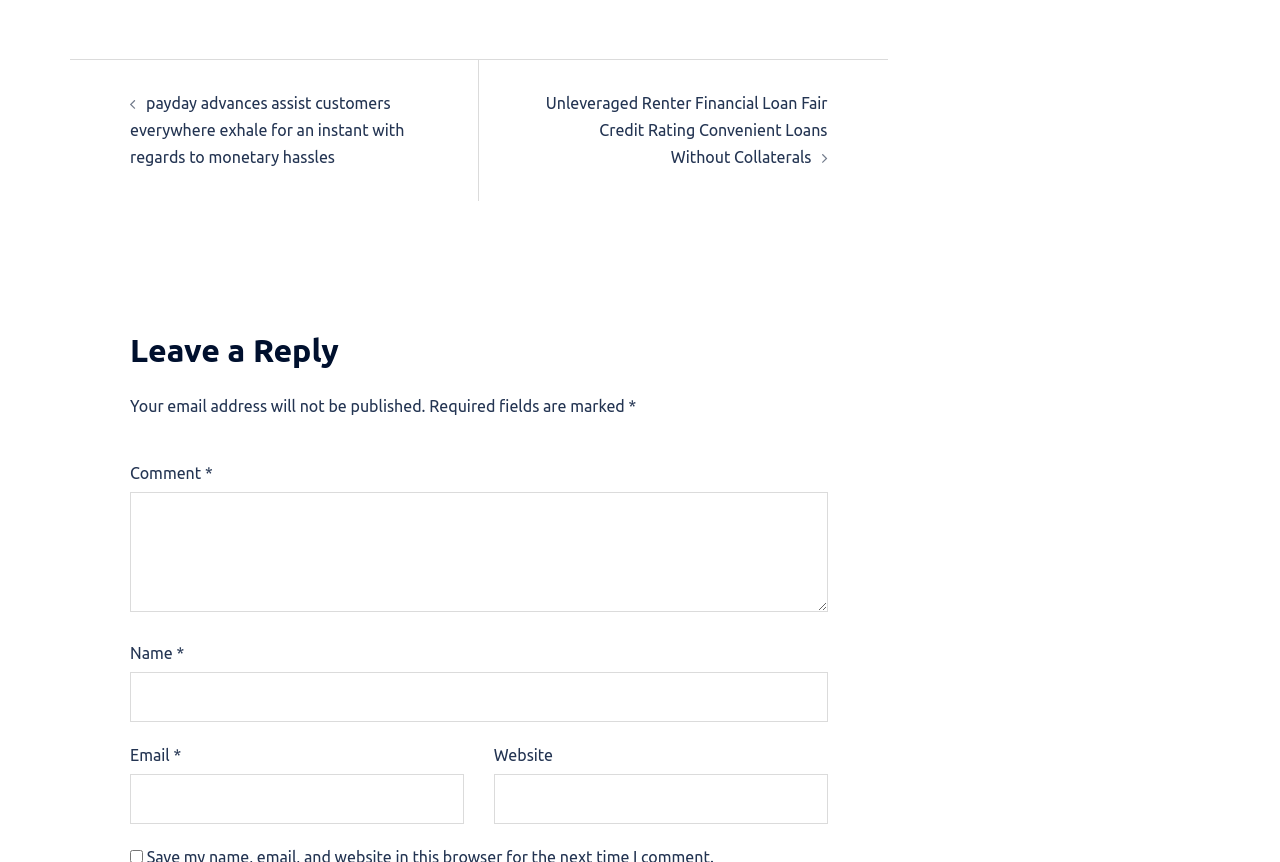How many fields are required to leave a reply?
Carefully analyze the image and provide a thorough answer to the question.

The 'Leave a Reply' section has three required fields: name, email, and comment, as indicated by the asterisks next to each field.